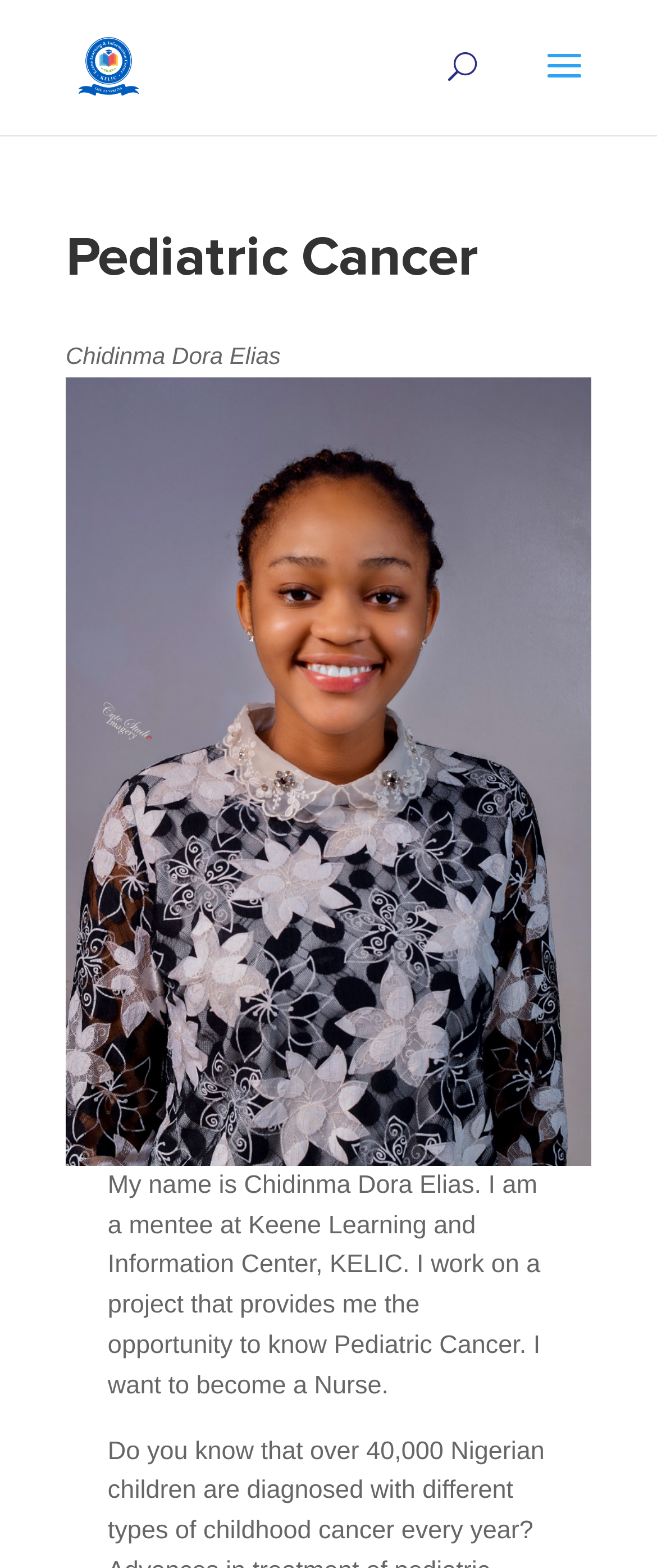Generate a comprehensive description of the webpage content.

The webpage is about Chidinma Dora Elias, a mentee at Keene Learning and Information Center (KELIC), who is working on a project related to Pediatric Cancer. At the top left of the page, there is a link and an image, both labeled as "Keene Learning and Information Center". Below this, there is a search bar that spans across the top of the page. 

A heading "Pediatric Cancer" is located at the top center of the page. Underneath the heading, the name "Chidinma Dora Elias" is displayed. To the right of the name, there is a figure that takes up a significant portion of the page. 

Below the figure, there is a paragraph of text that introduces Chidinma Dora Elias, mentioning her background as a mentee at KELIC and her project related to Pediatric Cancer, as well as her career aspiration to become a Nurse.